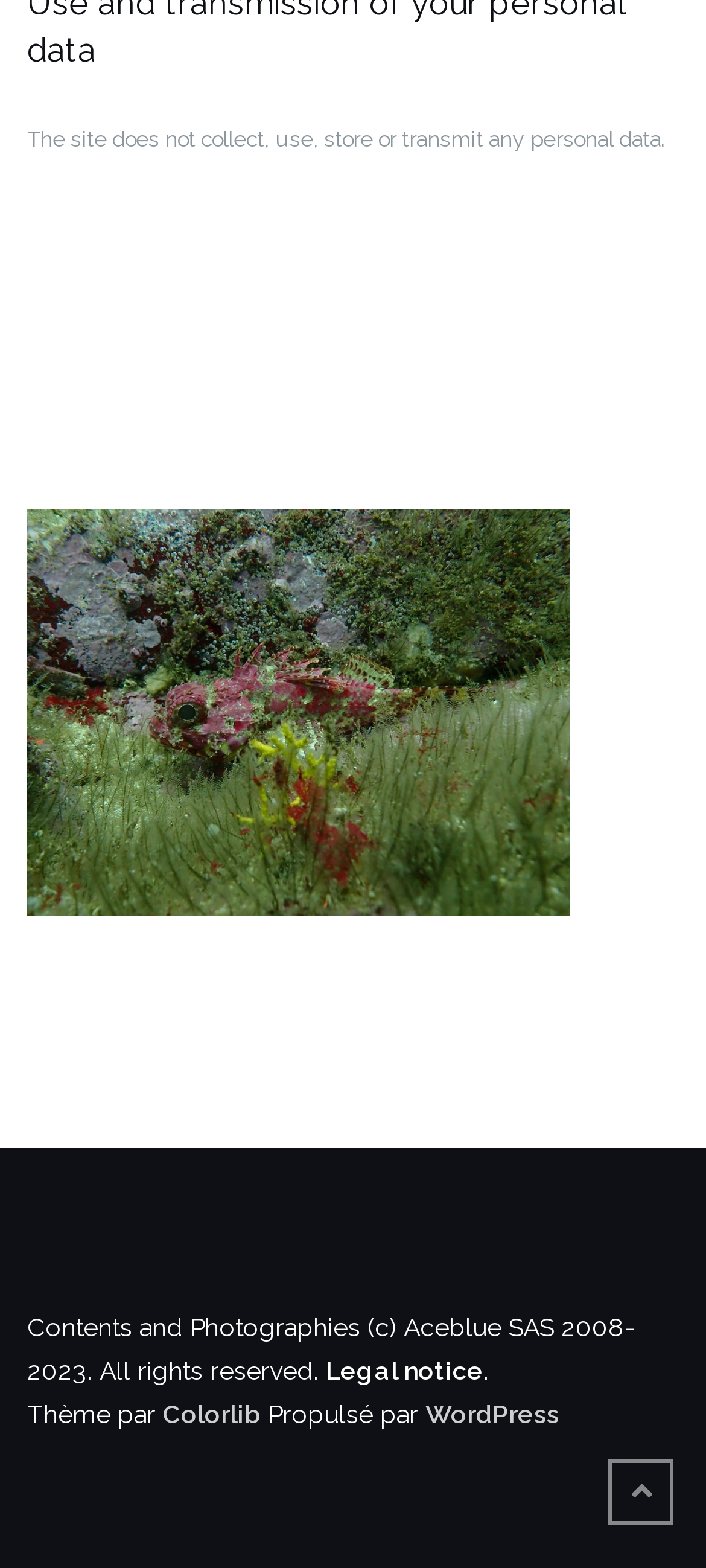What is the theme provider?
Answer the question using a single word or phrase, according to the image.

Colorlib